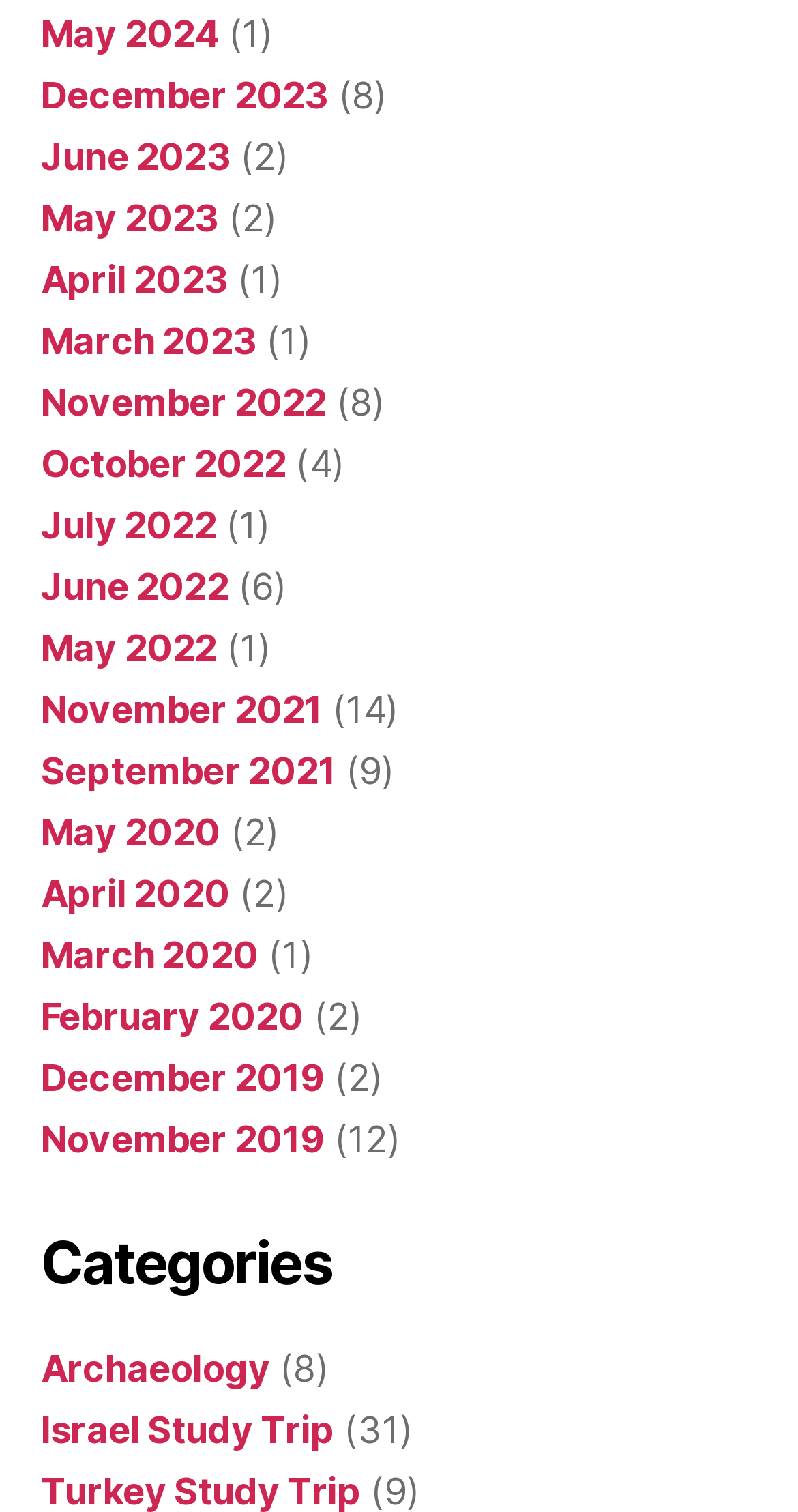Please identify the bounding box coordinates of the element on the webpage that should be clicked to follow this instruction: "Open the menu". The bounding box coordinates should be given as four float numbers between 0 and 1, formatted as [left, top, right, bottom].

None